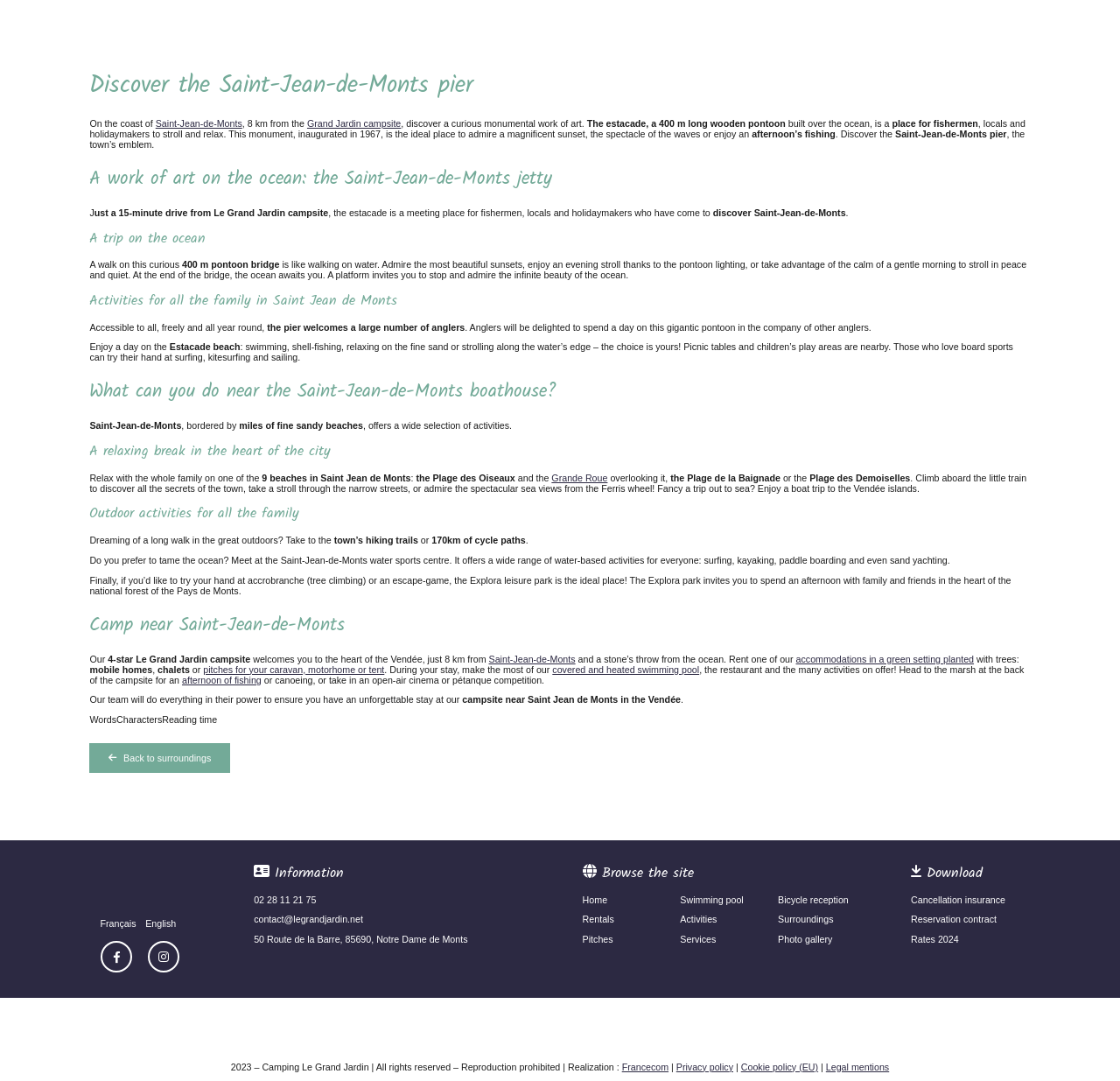What activities can be done on the Estacade beach?
Look at the image and construct a detailed response to the question.

The answer can be found in the text 'Enjoy a day on the Estacade beach: swimming, shell-fishing, relaxing on the fine sand or strolling along the water’s edge – the choice is yours!'